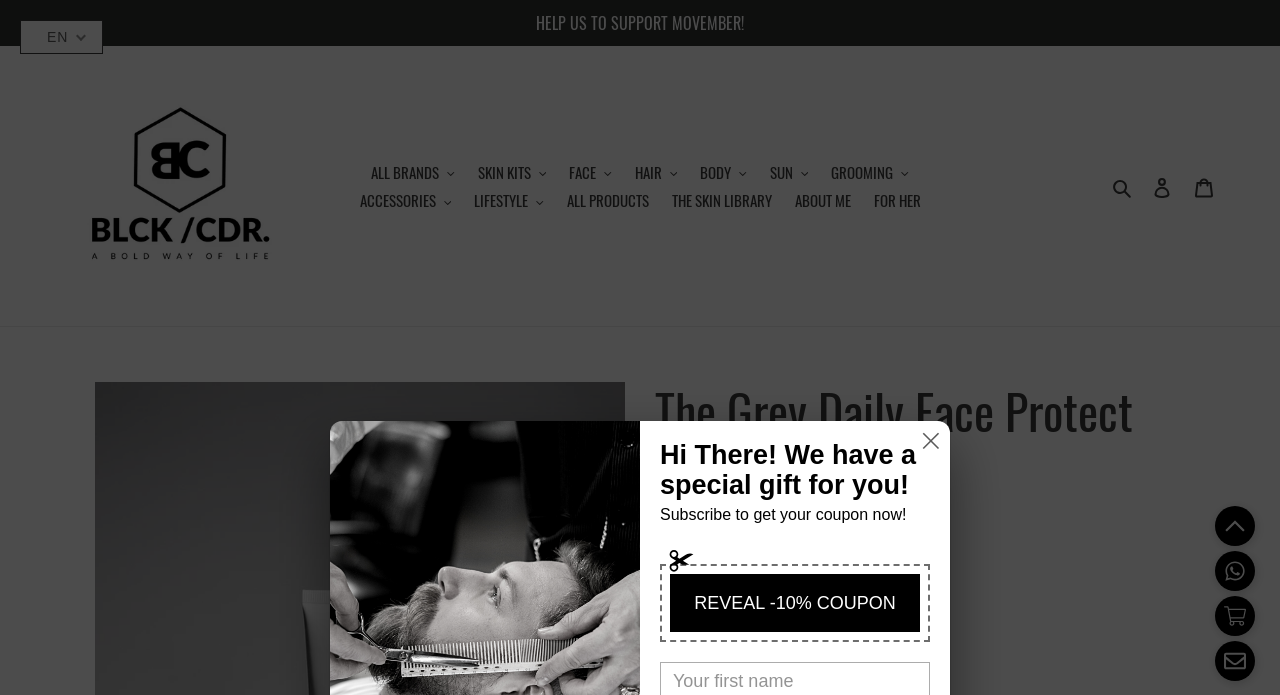Specify the bounding box coordinates of the area to click in order to follow the given instruction: "Choose a size from the dropdown."

[0.516, 0.915, 0.715, 0.979]